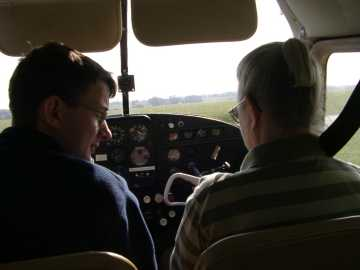Please provide a short answer using a single word or phrase for the question:
Who is seated in the front passenger seat?

The mother